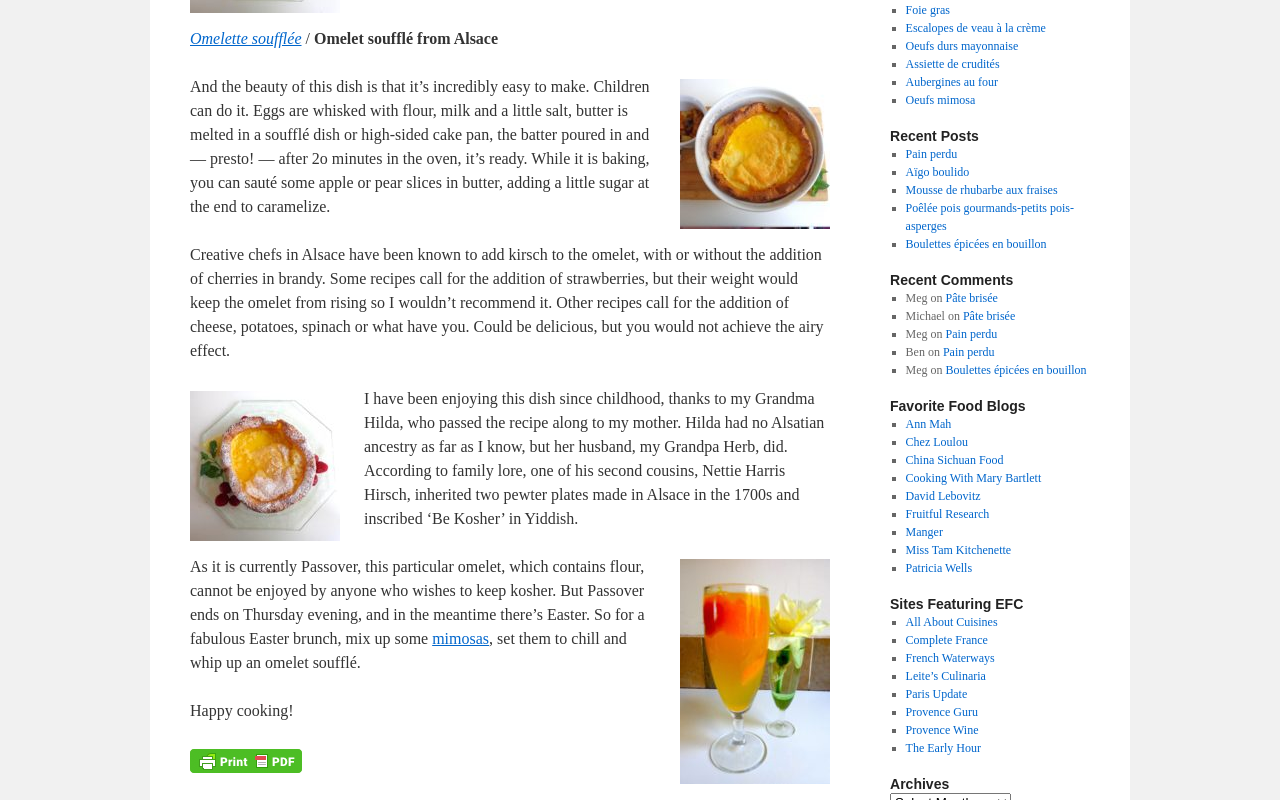Please specify the bounding box coordinates in the format (top-left x, top-left y, bottom-right x, bottom-right y), with values ranging from 0 to 1. Identify the bounding box for the UI component described as follows: Manger

[0.707, 0.656, 0.737, 0.674]